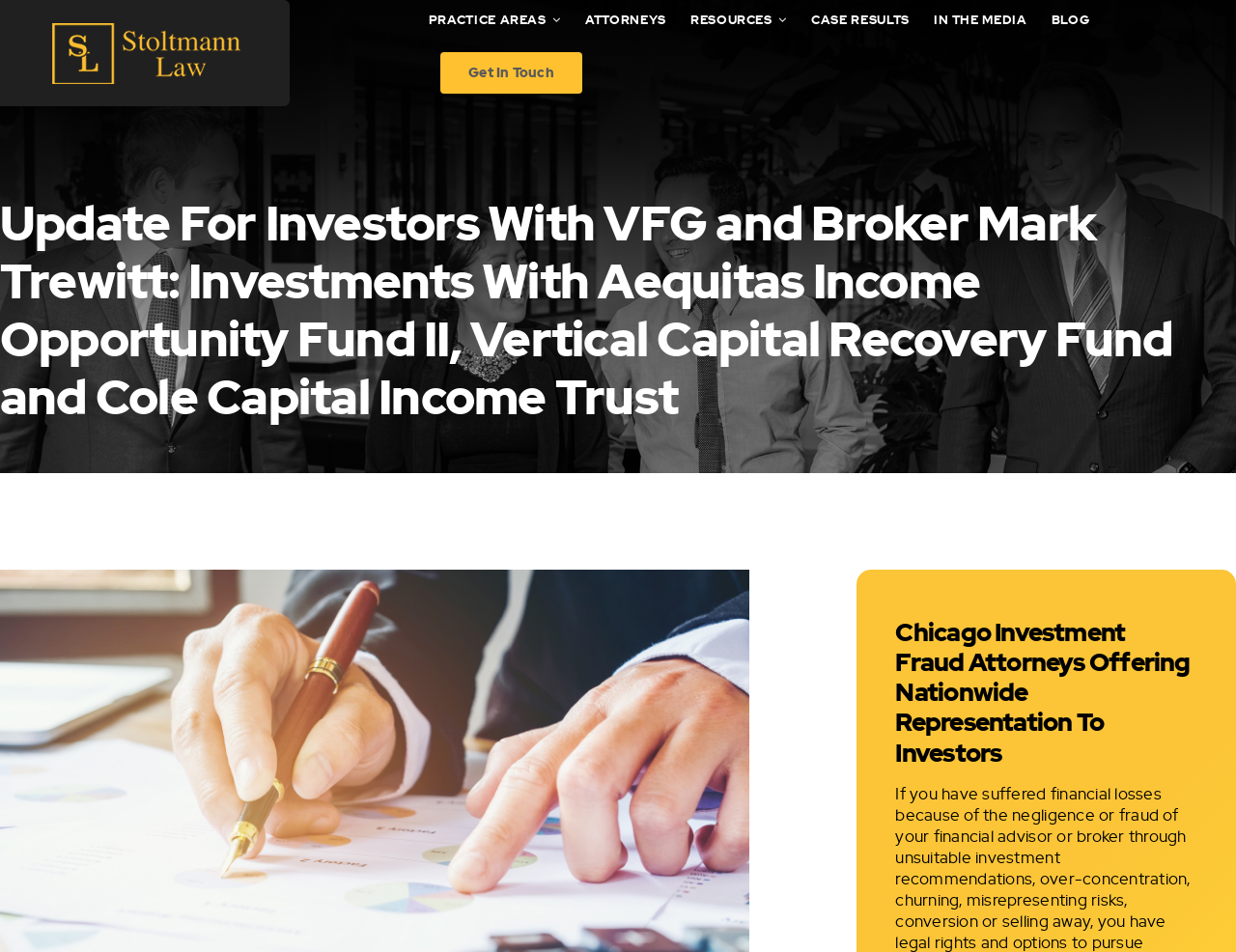Provide the bounding box coordinates for the UI element that is described by this text: "Get In Touch". The coordinates should be in the form of four float numbers between 0 and 1: [left, top, right, bottom].

[0.356, 0.055, 0.471, 0.099]